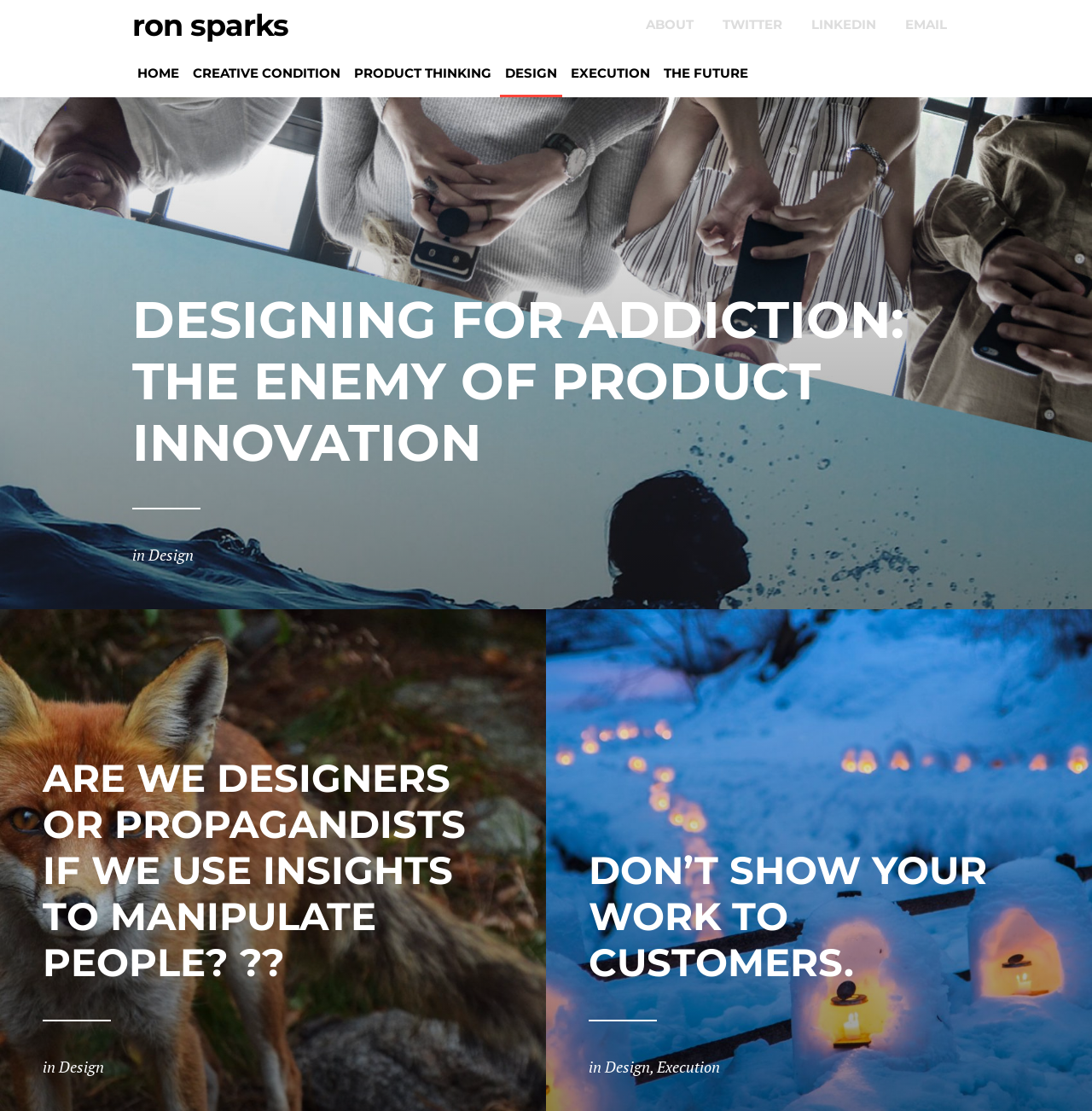Locate the bounding box coordinates for the element described below: "Ron Sparks". The coordinates must be four float values between 0 and 1, formatted as [left, top, right, bottom].

[0.121, 0.006, 0.264, 0.039]